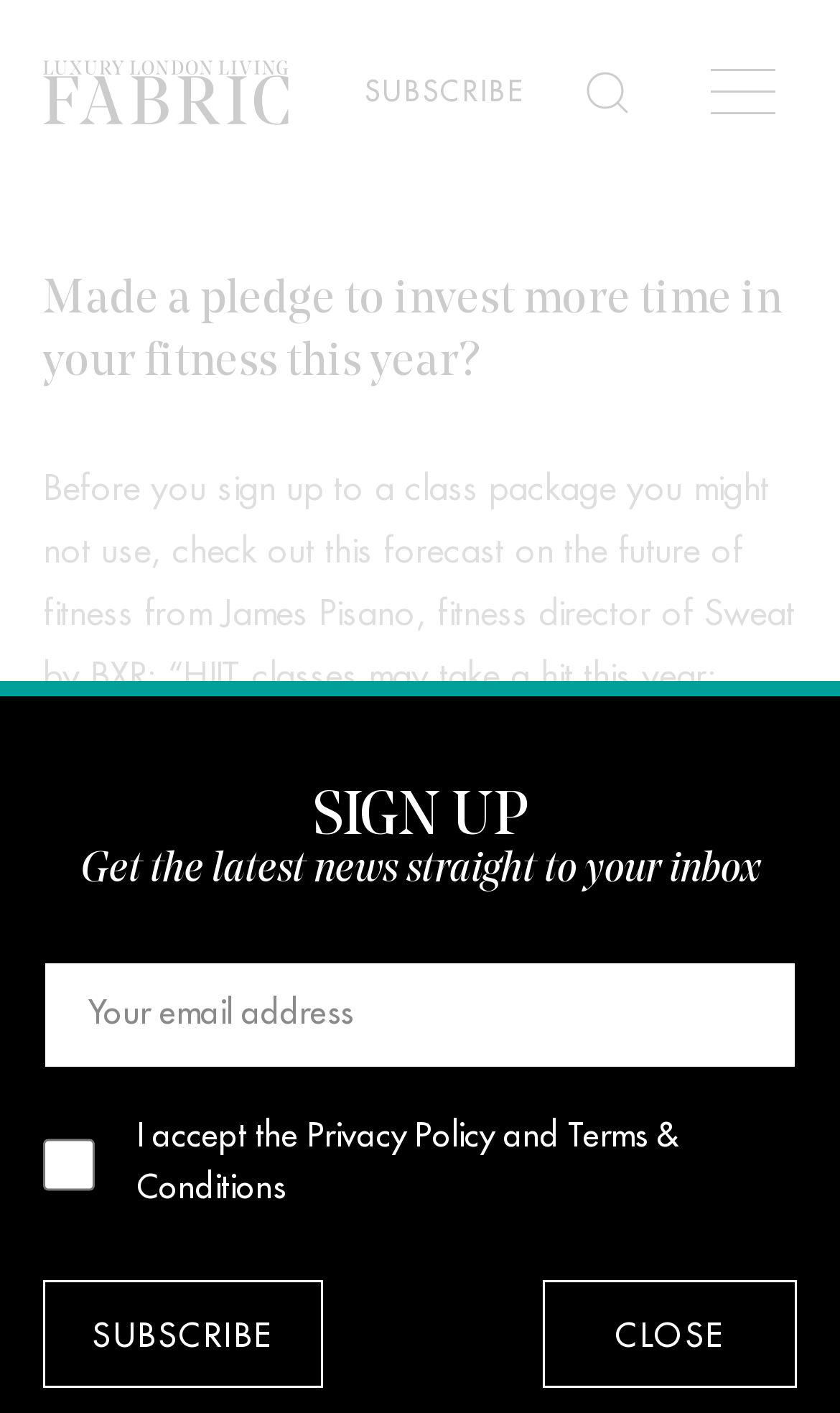Please mark the bounding box coordinates of the area that should be clicked to carry out the instruction: "Click the Subscribe button".

[0.051, 0.906, 0.383, 0.982]